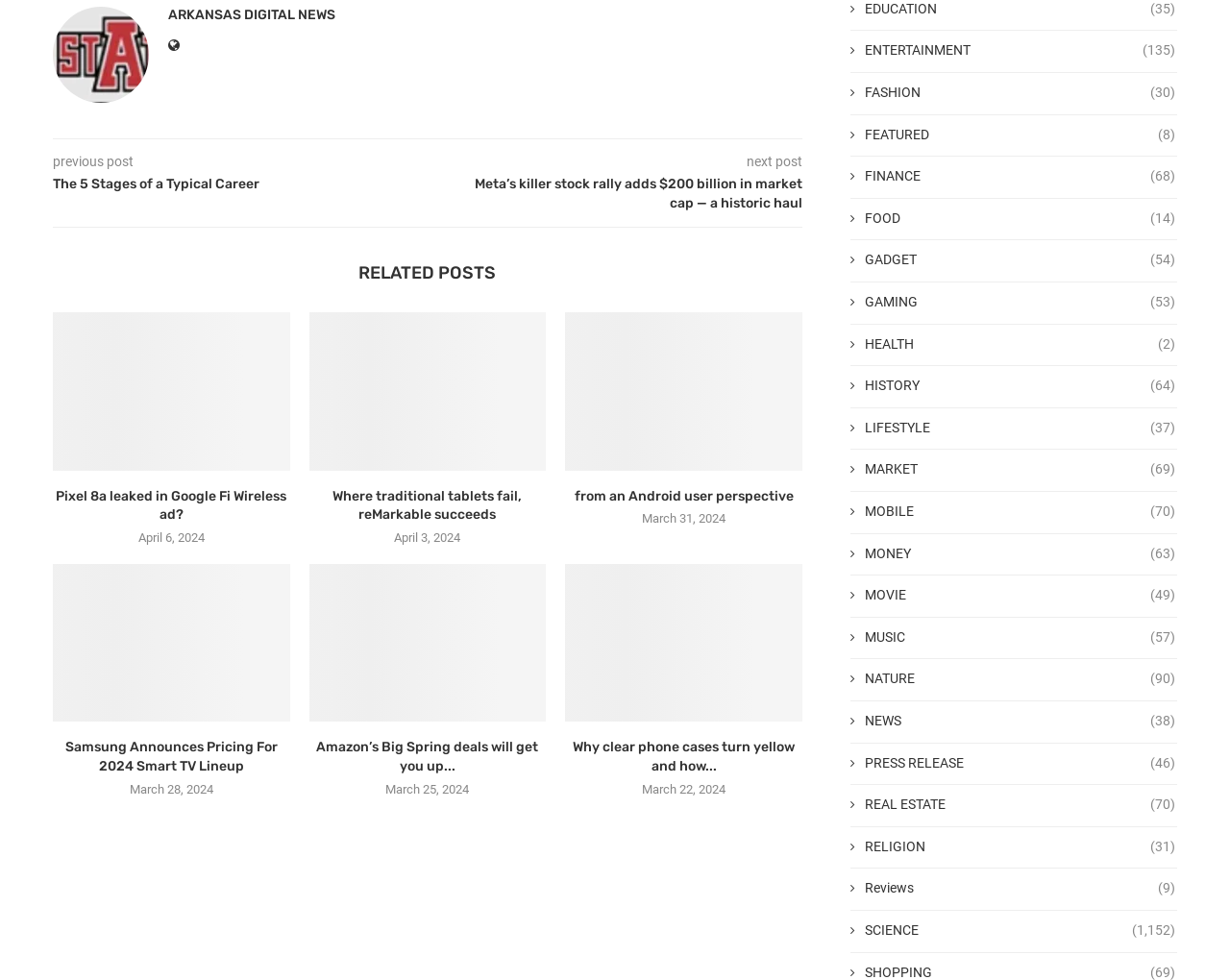Please identify the bounding box coordinates of the region to click in order to complete the task: "Explore the 'GADGET' category". The coordinates must be four float numbers between 0 and 1, specified as [left, top, right, bottom].

[0.691, 0.256, 0.955, 0.276]